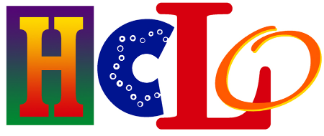What color is the 'L' in the logo?
Please answer the question with a detailed response using the information from the screenshot.

The caption describes the 'L' as standing tall in a bright red, complemented by a dynamic orange swirl that signifies creativity and enthusiasm, indicating that the dominant color of the 'L' is bright red.